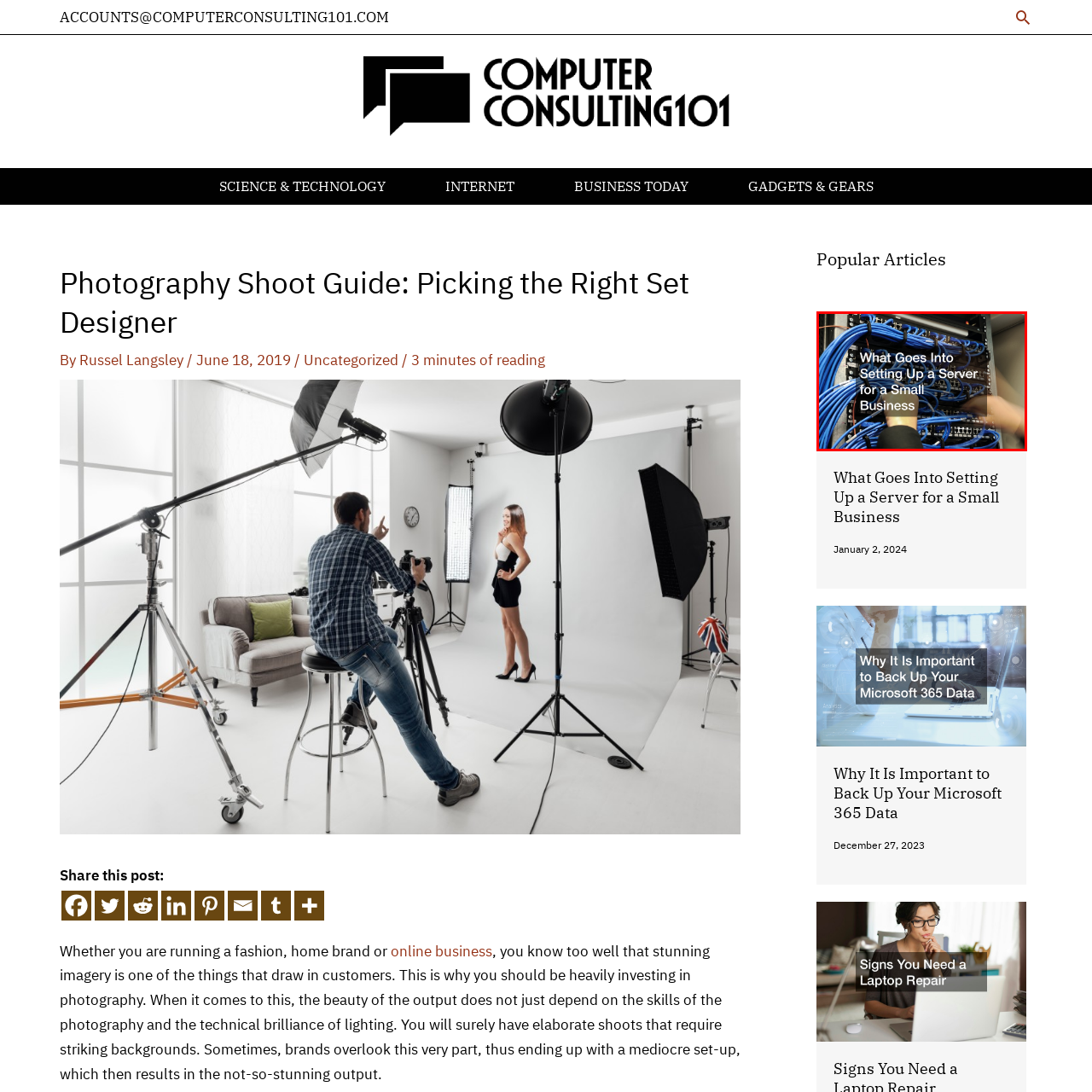Examine the picture highlighted with a red border, What is the purpose of the server setup? Please respond with a single word or phrase.

For a small business